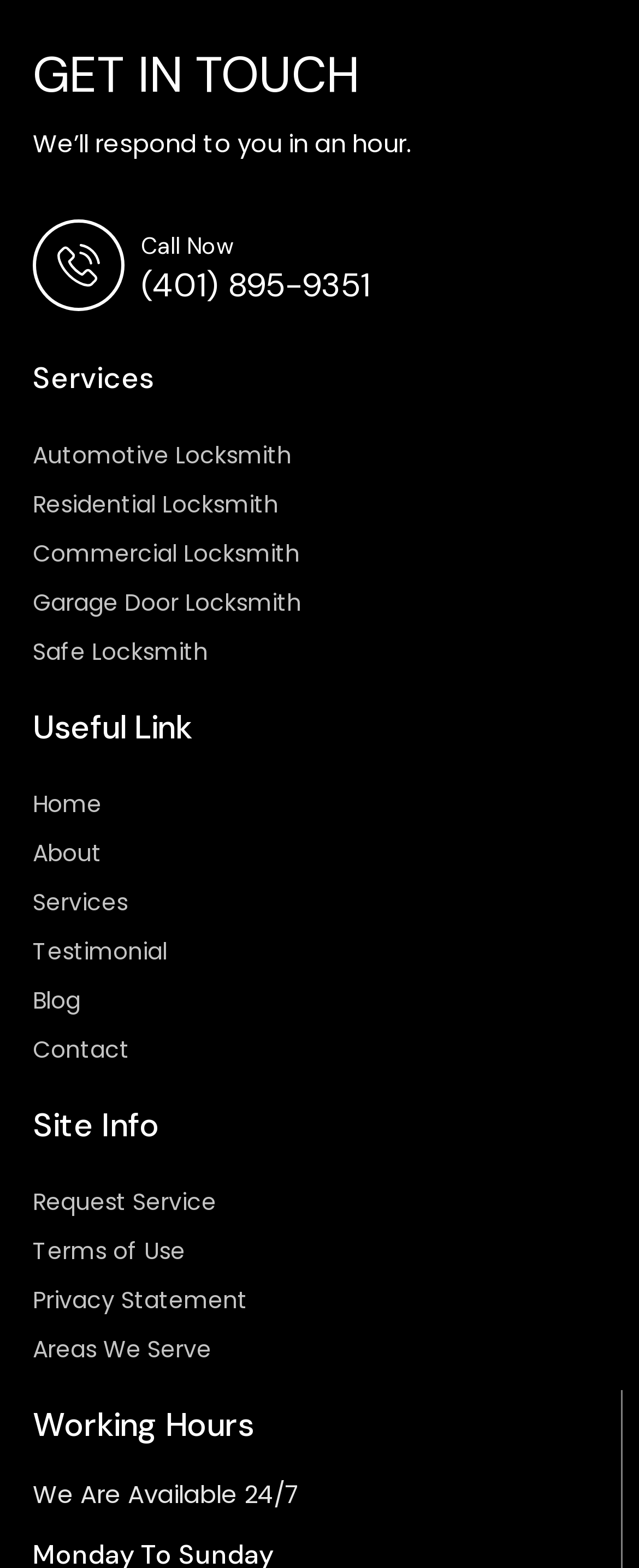Determine the bounding box coordinates of the clickable element necessary to fulfill the instruction: "Click Areas We Serve". Provide the coordinates as four float numbers within the 0 to 1 range, i.e., [left, top, right, bottom].

[0.051, 0.845, 0.949, 0.876]